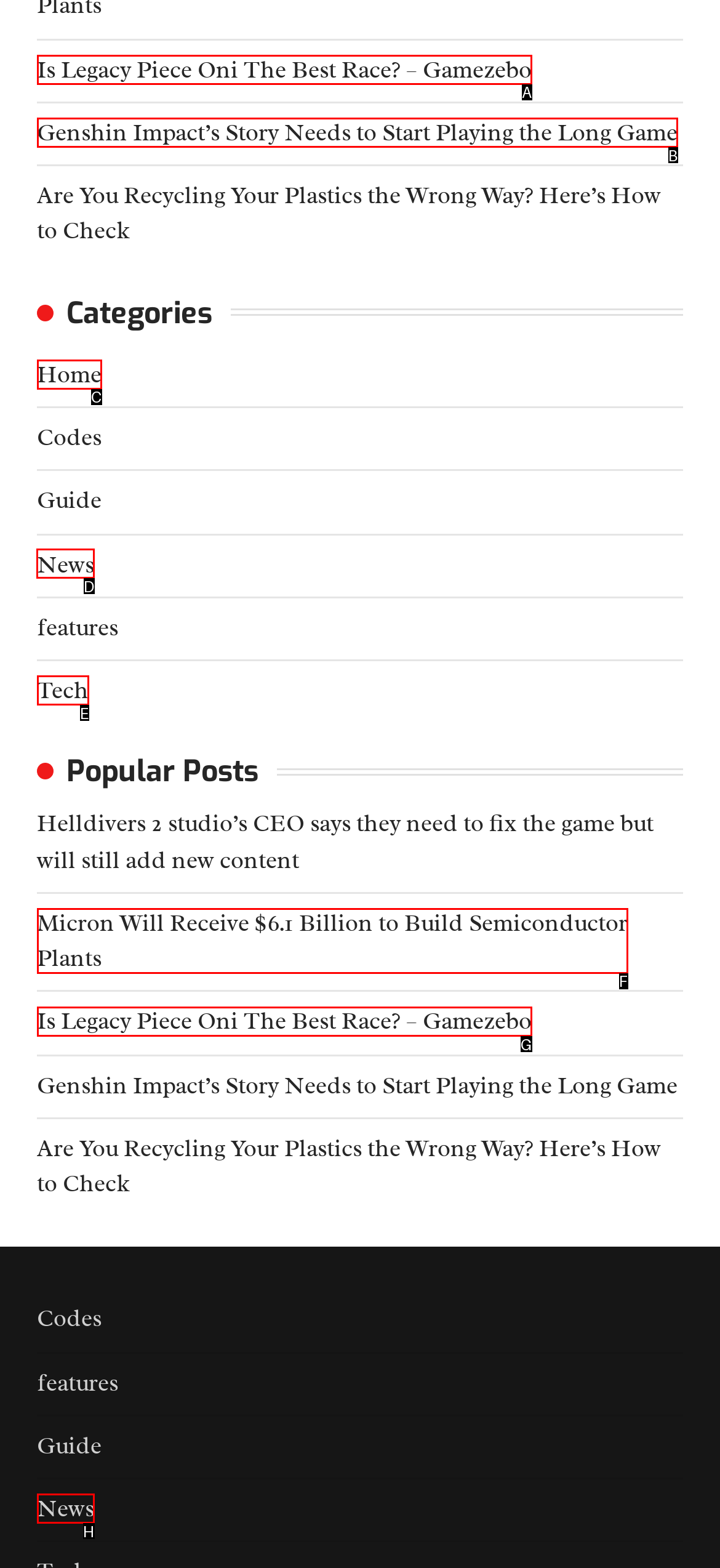Specify which UI element should be clicked to accomplish the task: view news. Answer with the letter of the correct choice.

D